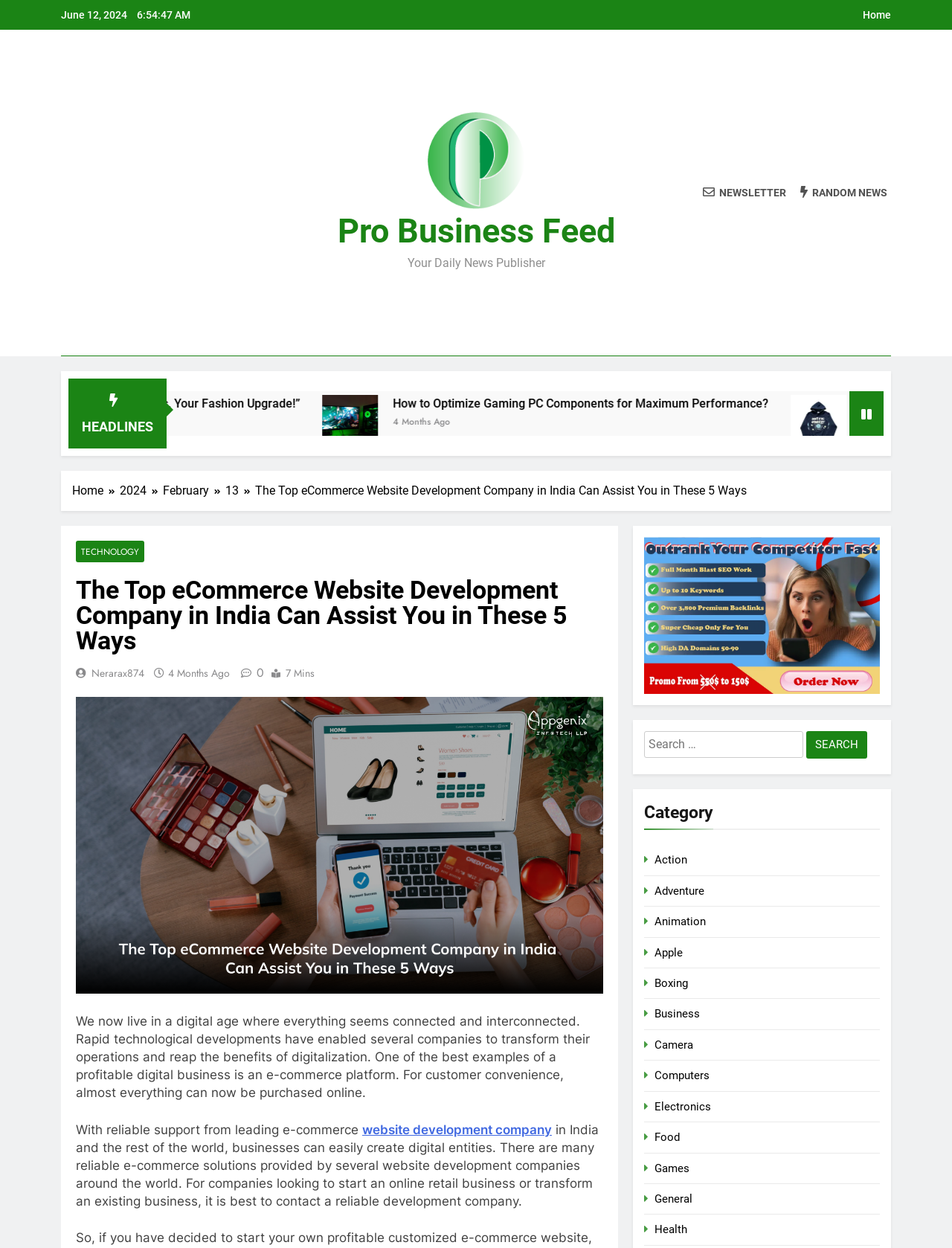What is the category of the article 'How to Optimize Gaming PC Components for Maximum Performance?'
Answer the question using a single word or phrase, according to the image.

TECHNOLOGY